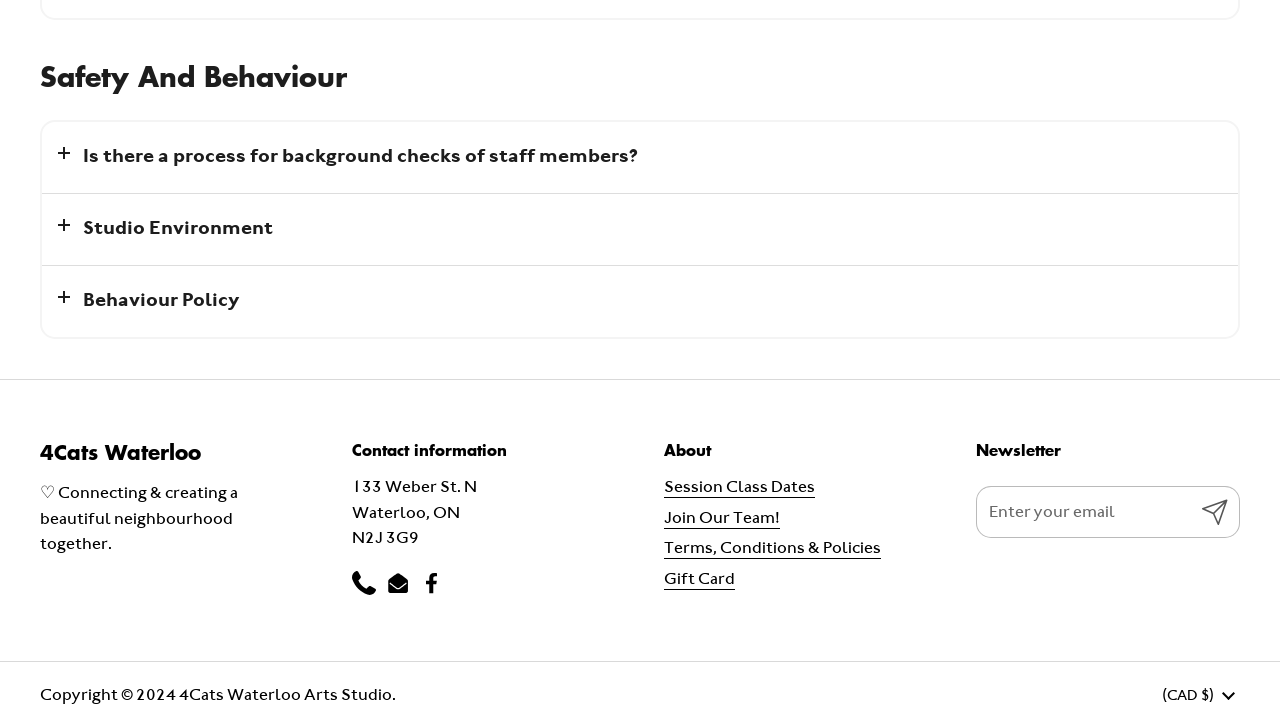What is the address of the studio?
Look at the image and respond to the question as thoroughly as possible.

The address of the studio can be found in the static text elements located below the 'Contact information' heading. The address is composed of three parts: street address '133 Weber St. N', city 'Waterloo', and postal code 'N2J 3G9'.